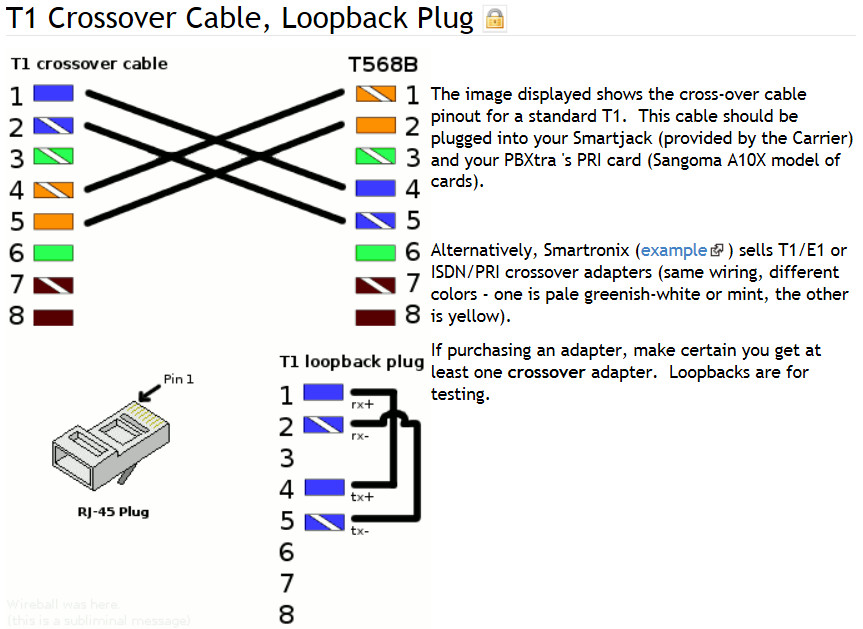What type of plug is shown in the diagram?
Based on the image, provide your answer in one word or phrase.

RJ-45